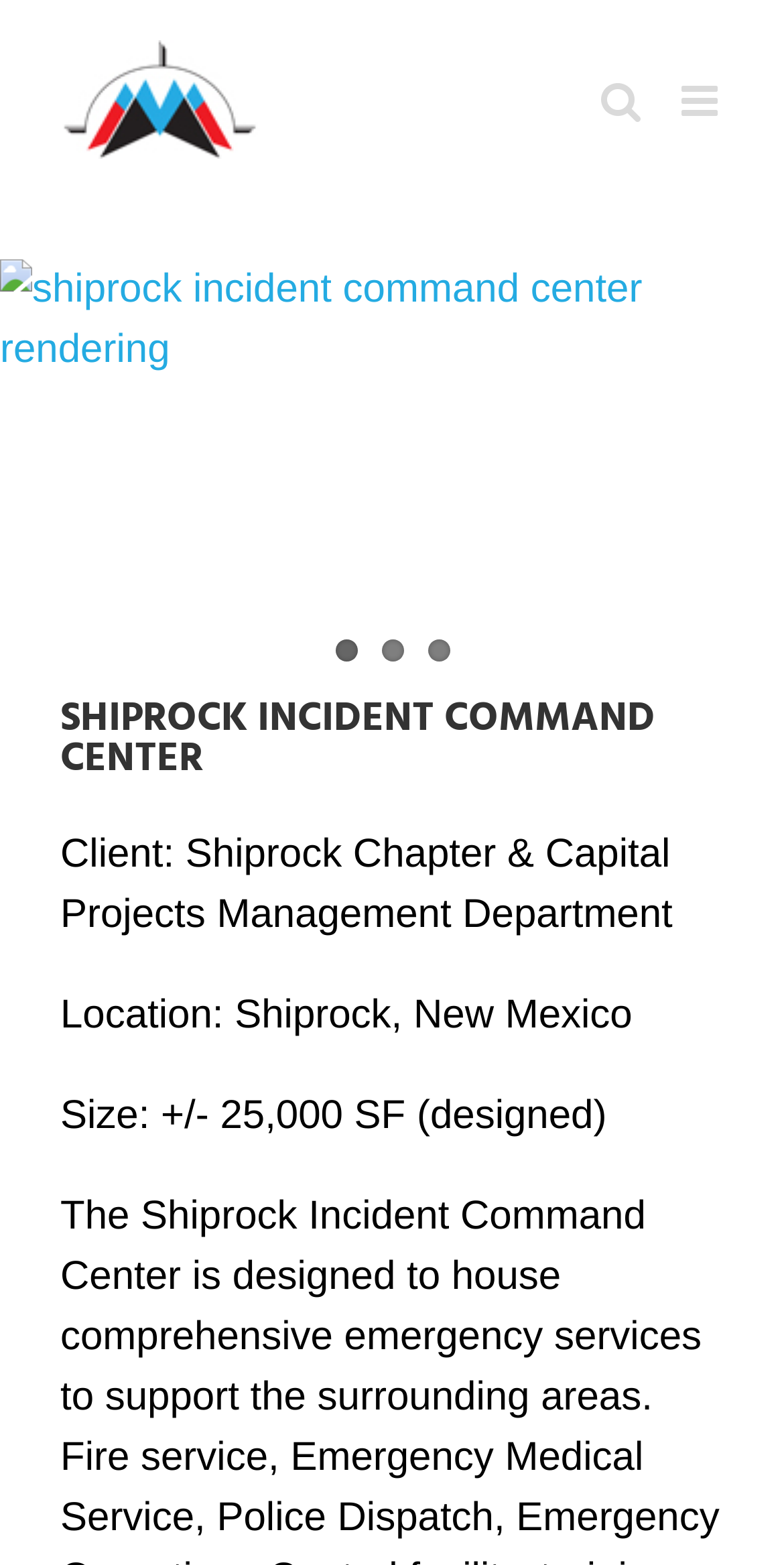How many images are there on the webpage?
Offer a detailed and full explanation in response to the question.

I counted the number of image elements on the webpage. There are four image elements with the same description 'shiprock incident command center rendering' at different coordinates. Therefore, there are 4 images on the webpage.